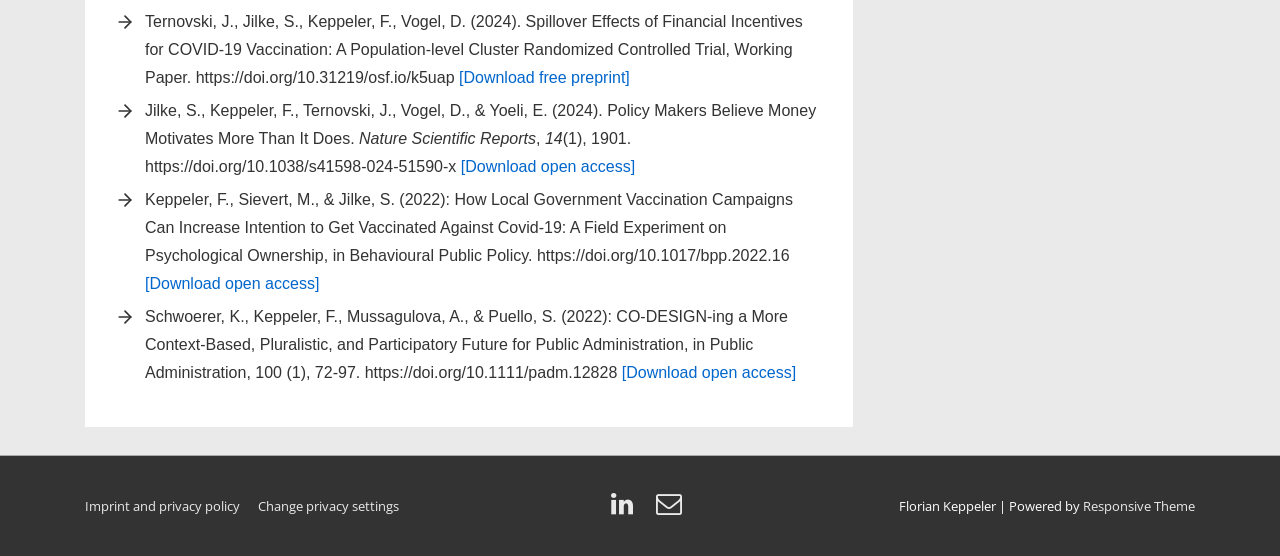Please identify the bounding box coordinates of the element that needs to be clicked to execute the following command: "Check the imprint and privacy policy". Provide the bounding box using four float numbers between 0 and 1, formatted as [left, top, right, bottom].

[0.066, 0.893, 0.188, 0.925]